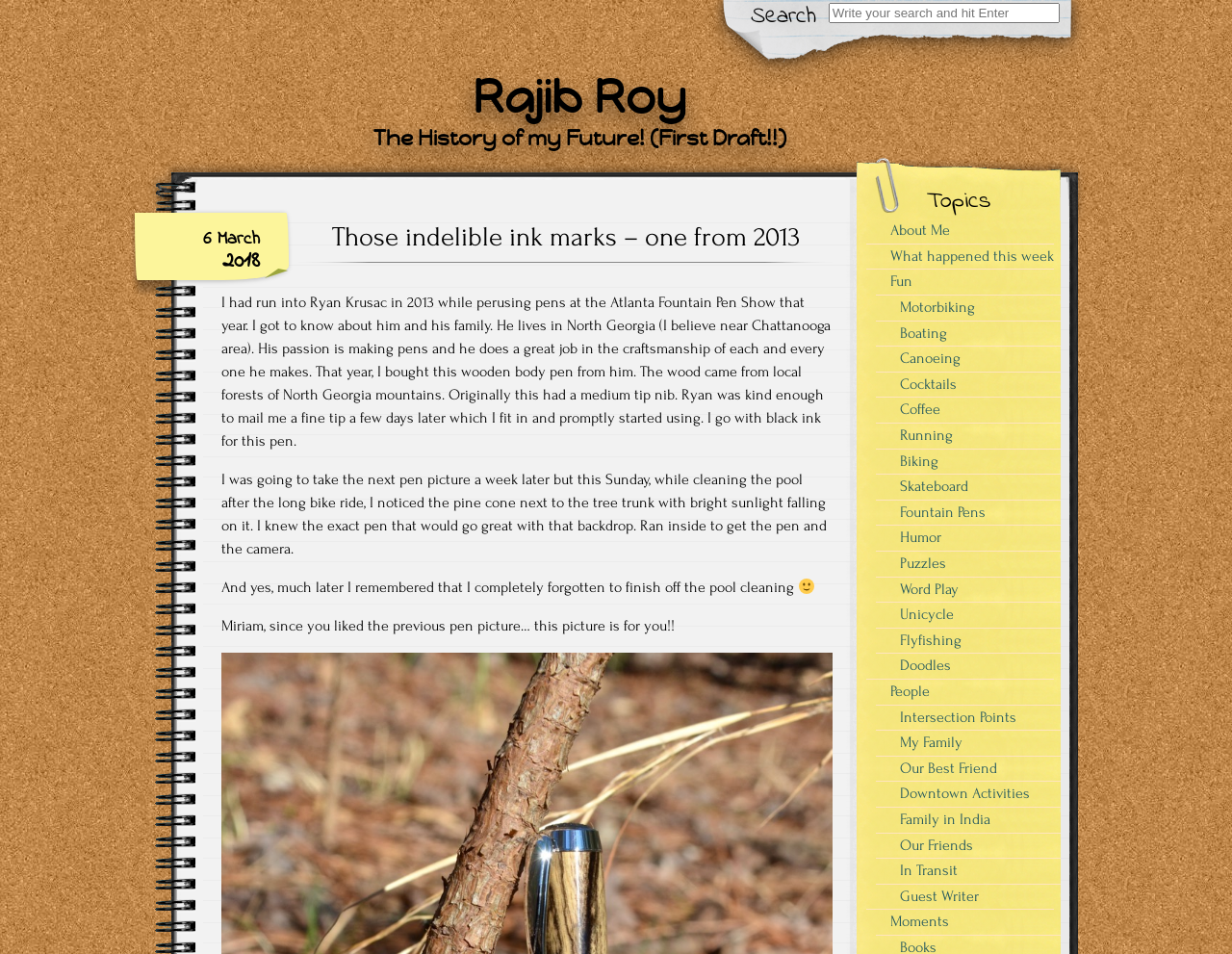What is the author's name?
Please ensure your answer is as detailed and informative as possible.

The author's name is mentioned in the heading 'Rajib Roy The History of my Future! (First Draft!!)' which is a link on the webpage.